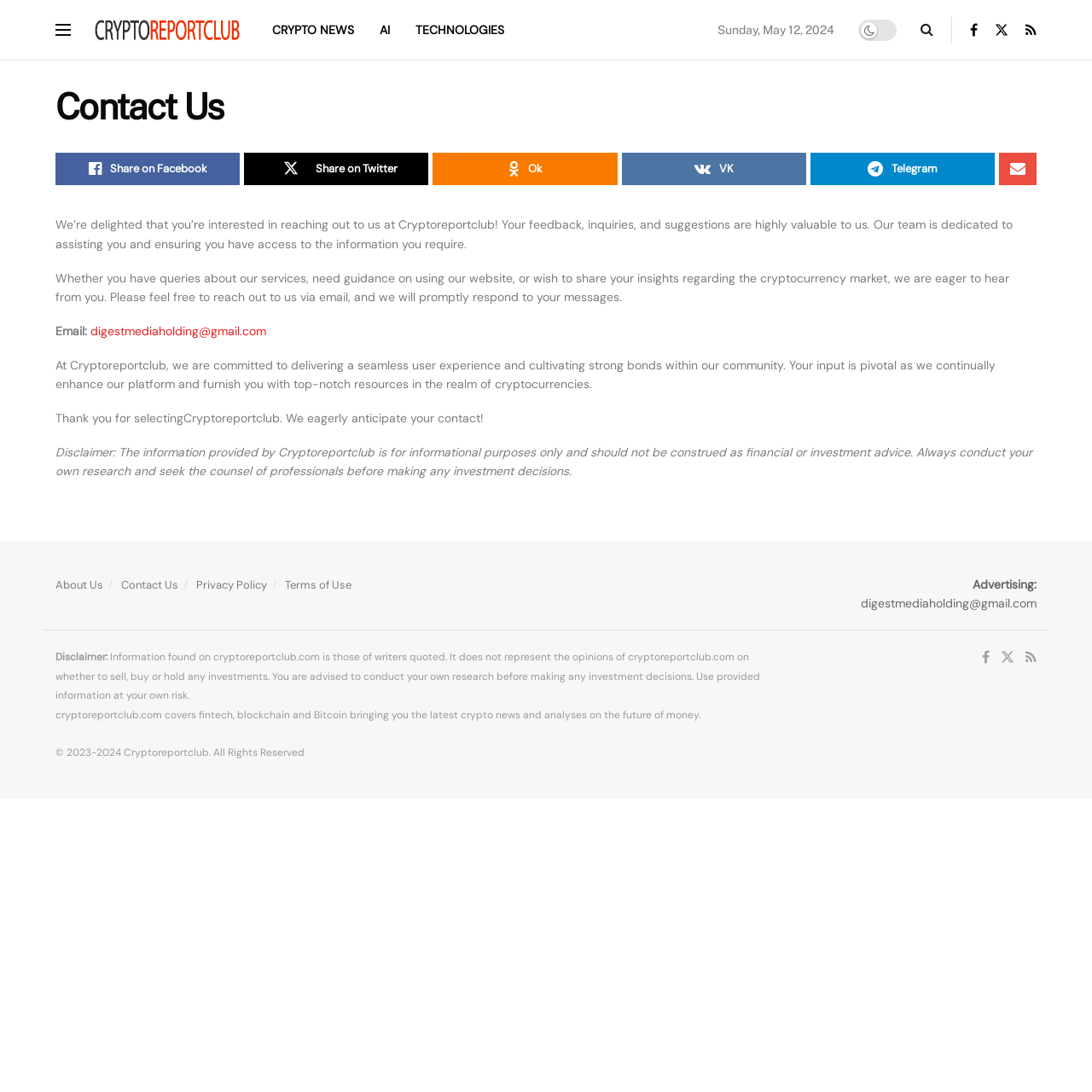Predict the bounding box coordinates of the UI element that matches this description: "Share on Twitter". The coordinates should be in the format [left, top, right, bottom] with each value between 0 and 1.

[0.224, 0.14, 0.393, 0.17]